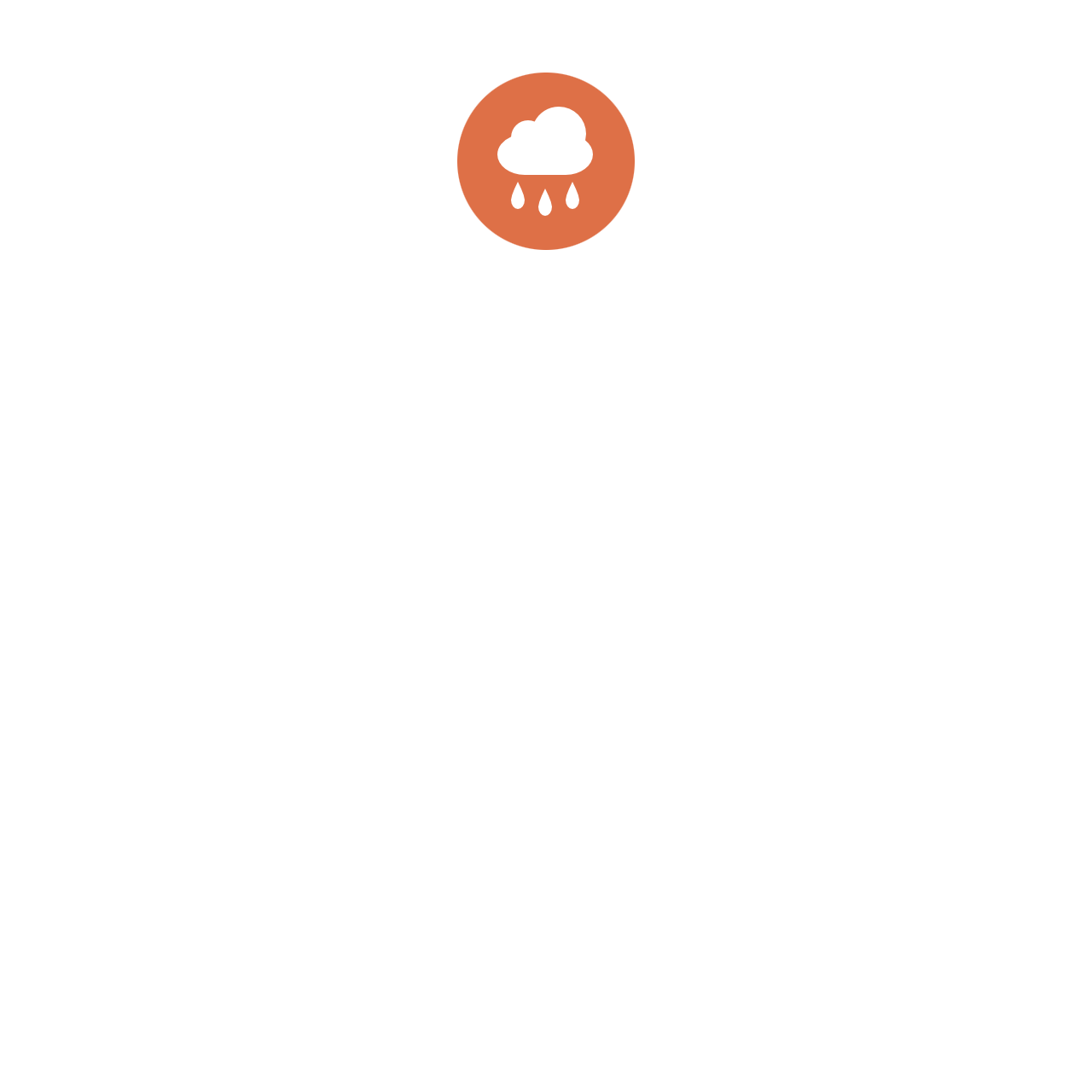Please determine the headline of the webpage and provide its content.

This site is currently unavailable.